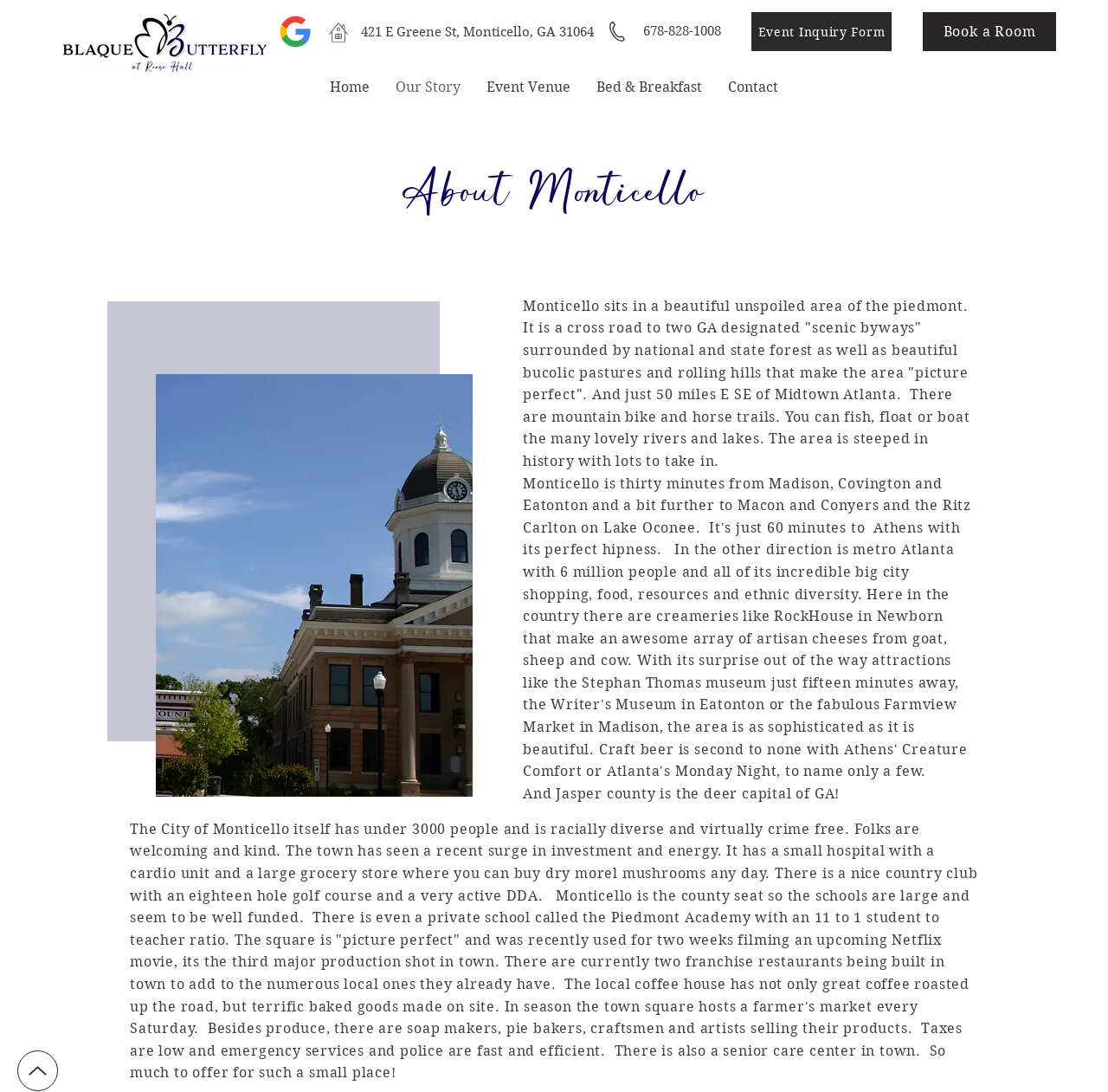Please determine the bounding box coordinates of the section I need to click to accomplish this instruction: "Go to the Home page".

[0.286, 0.067, 0.345, 0.094]